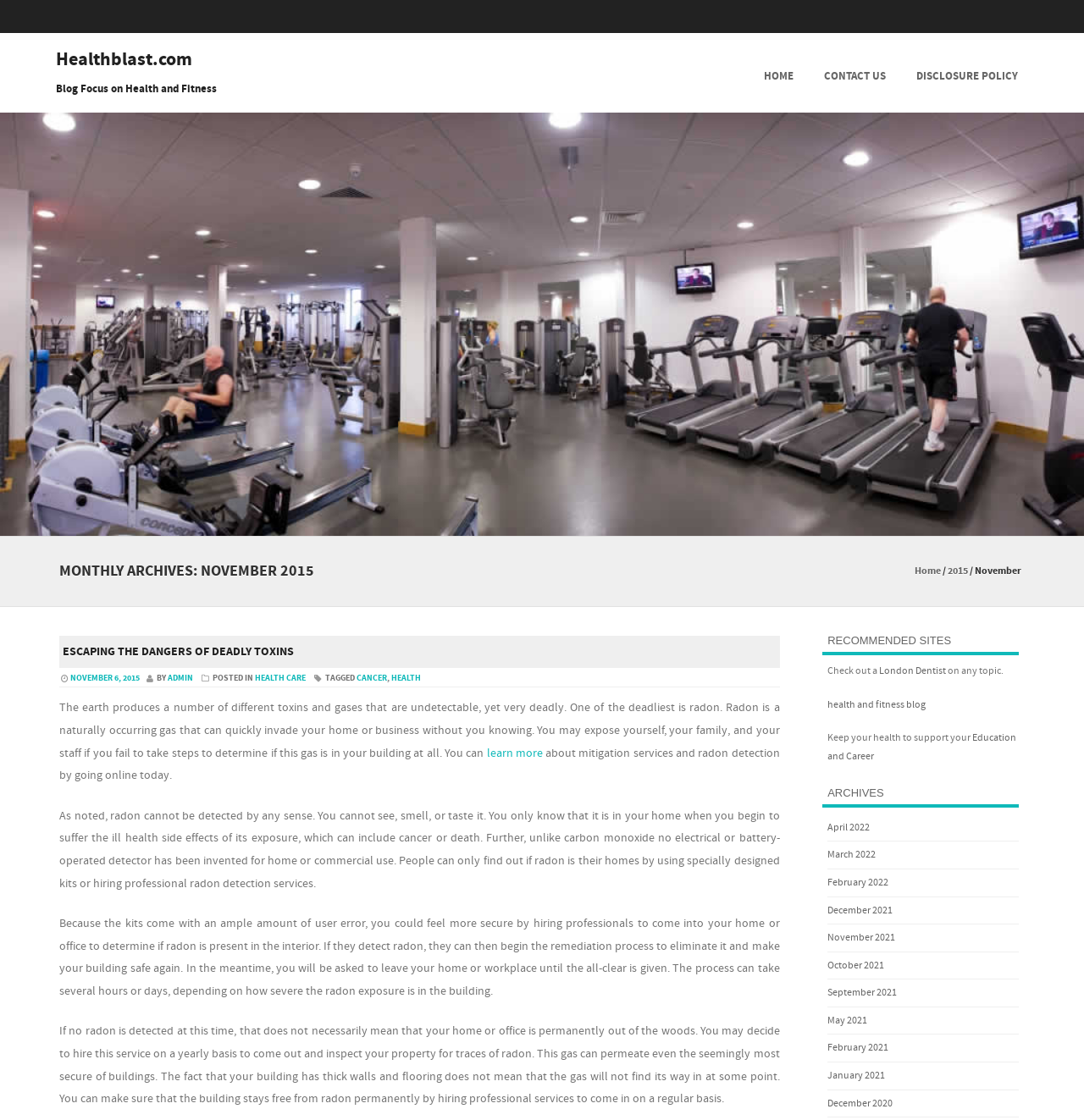What is the name of the website?
Answer the question with a thorough and detailed explanation.

The name of the website can be found in the heading element at the top of the webpage, which reads 'Healthblast.com'.